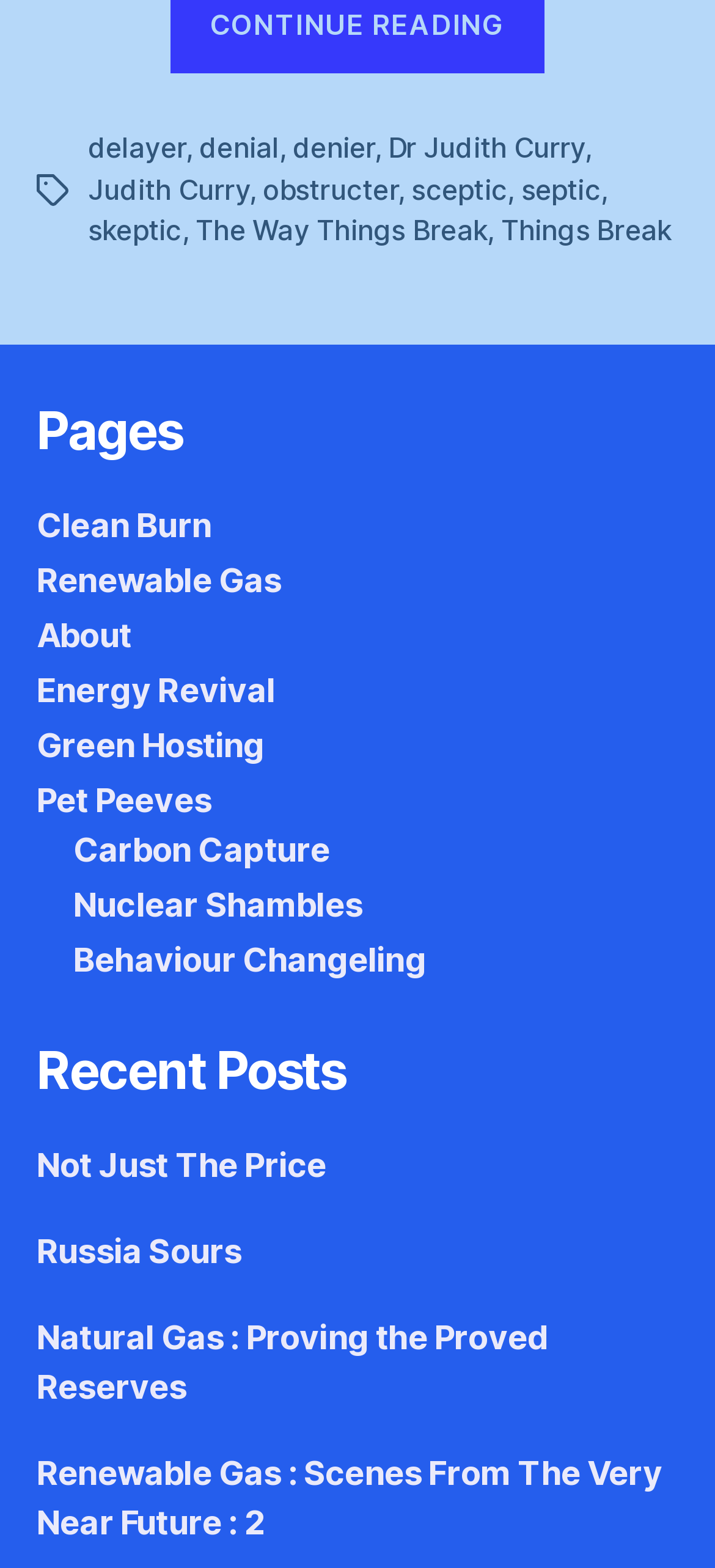Please determine the bounding box coordinates for the element that should be clicked to follow these instructions: "Explore the 'Renewable Gas' page".

[0.051, 0.358, 0.394, 0.382]